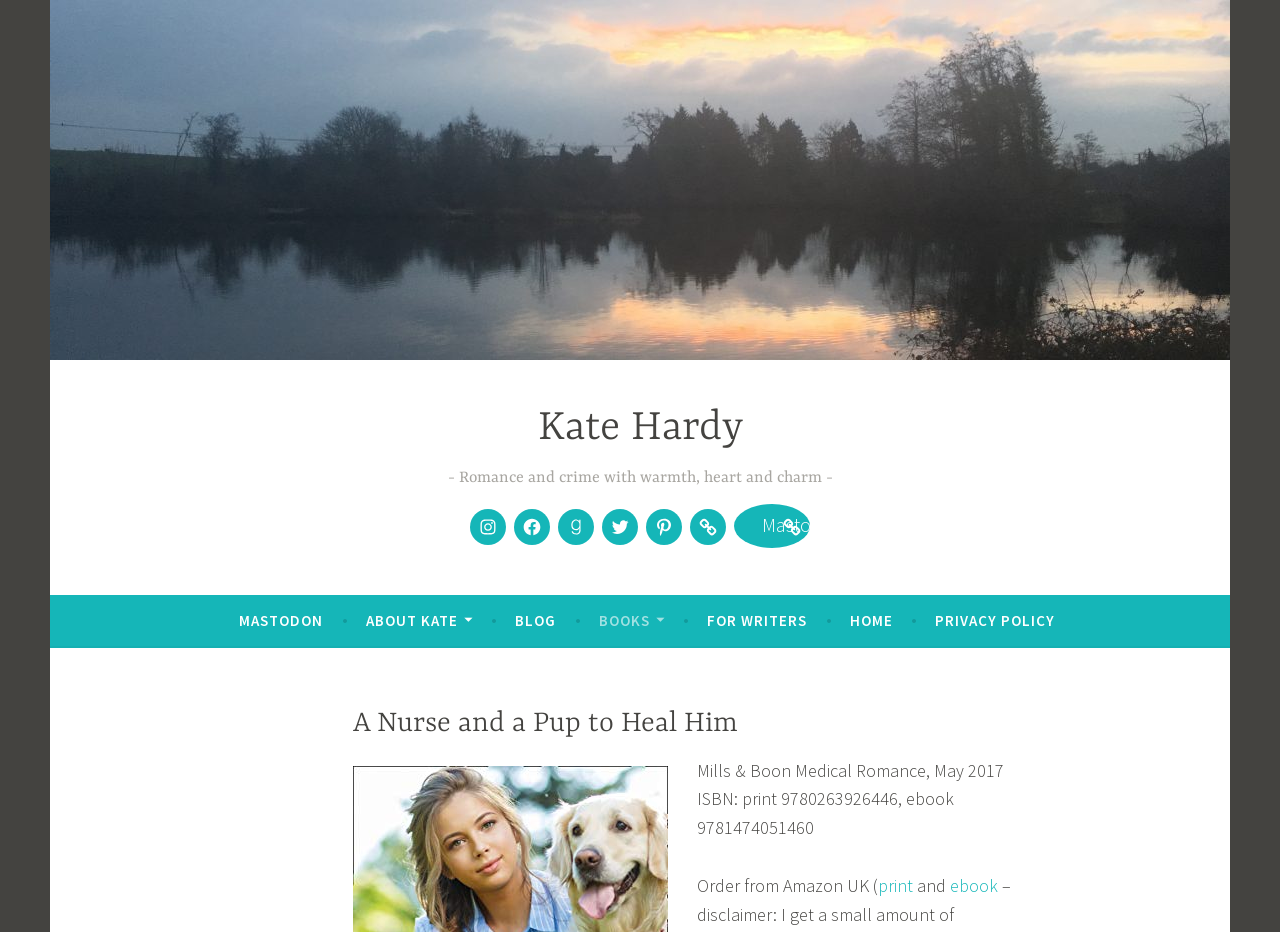Generate the text content of the main headline of the webpage.

A Nurse and a Pup to Heal Him